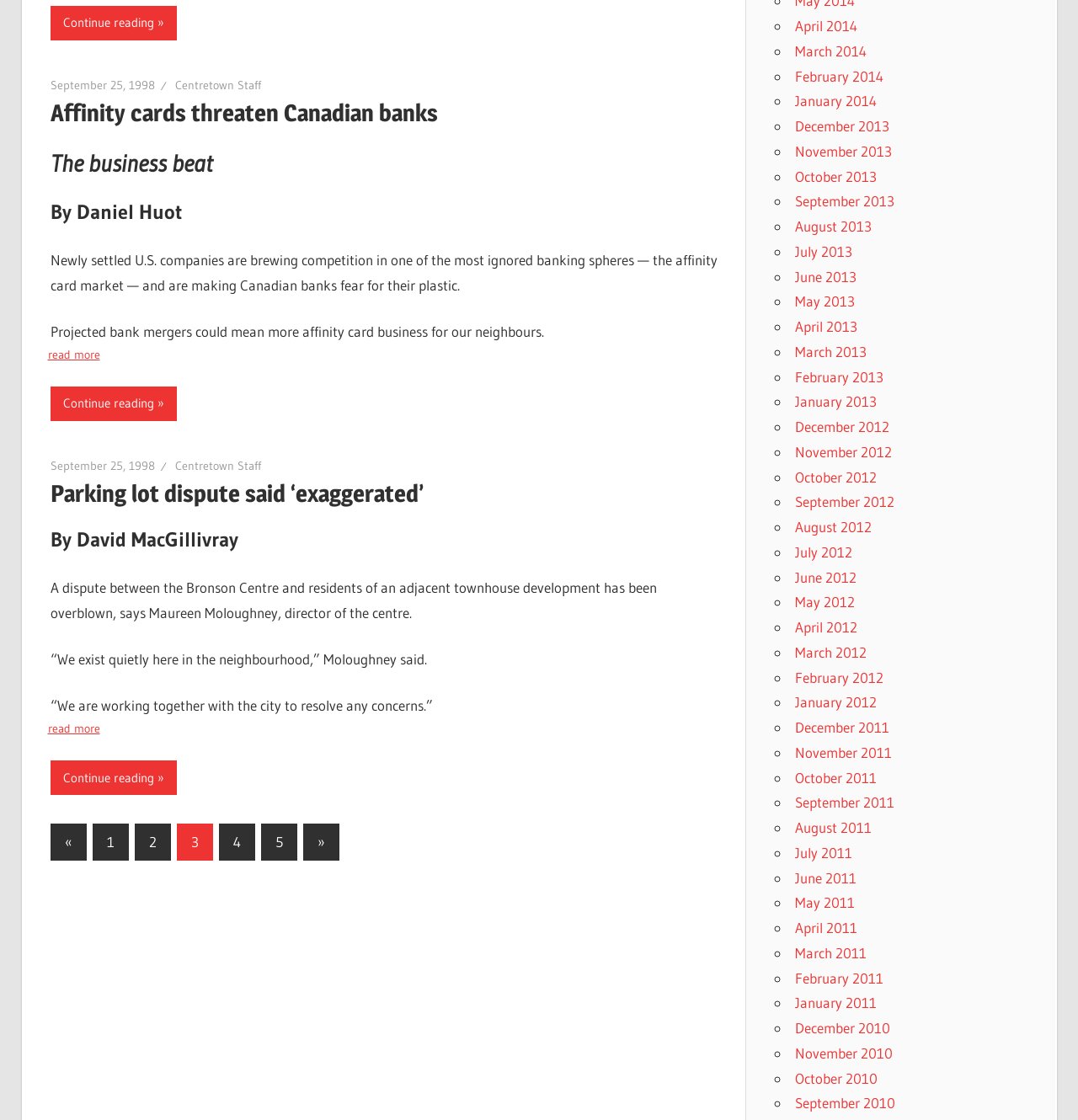Please provide the bounding box coordinates for the element that needs to be clicked to perform the following instruction: "Check information". The coordinates should be given as four float numbers between 0 and 1, i.e., [left, top, right, bottom].

None